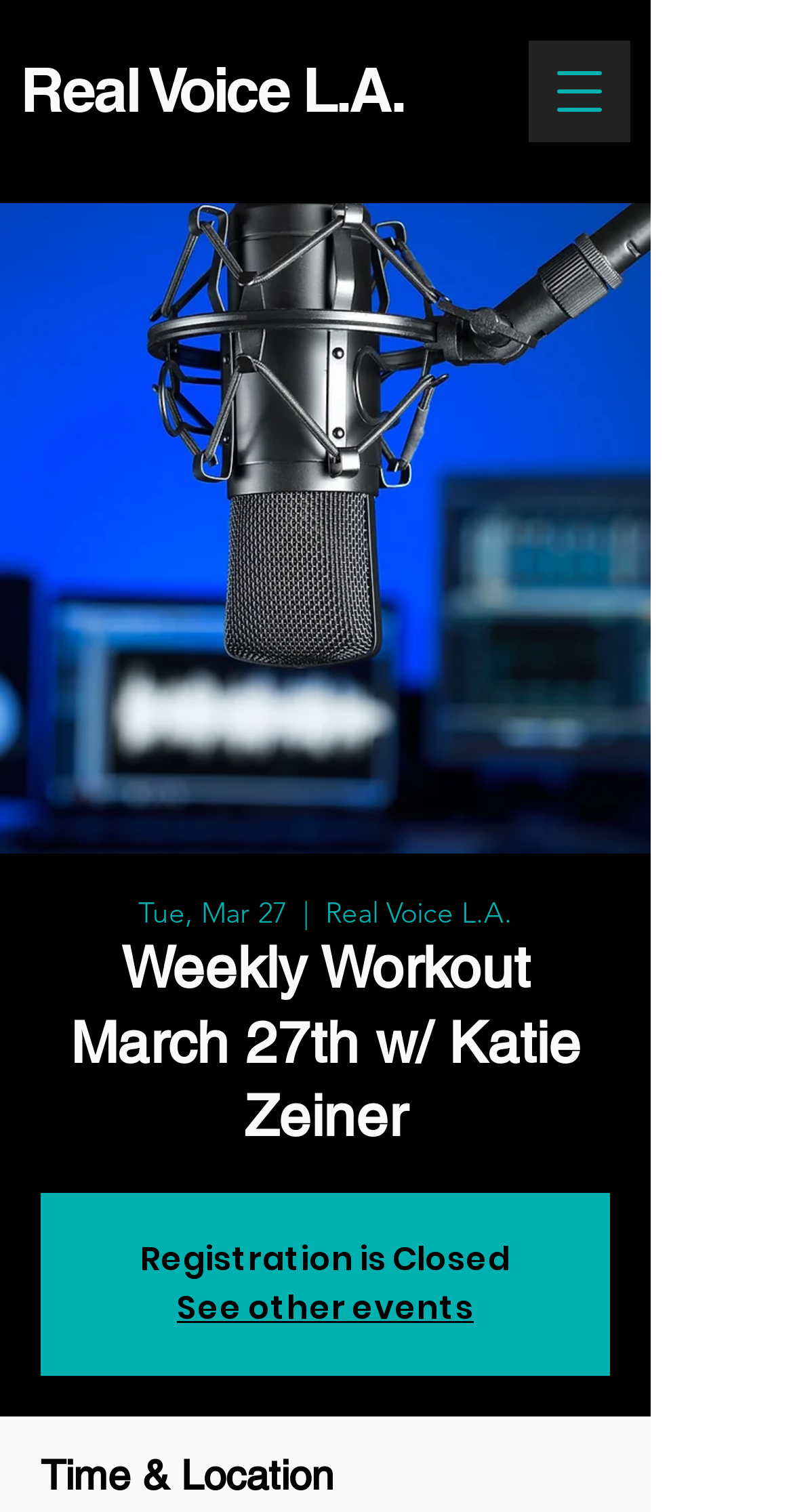Please respond in a single word or phrase: 
What can you do if you want to see other events?

Click 'See other events'